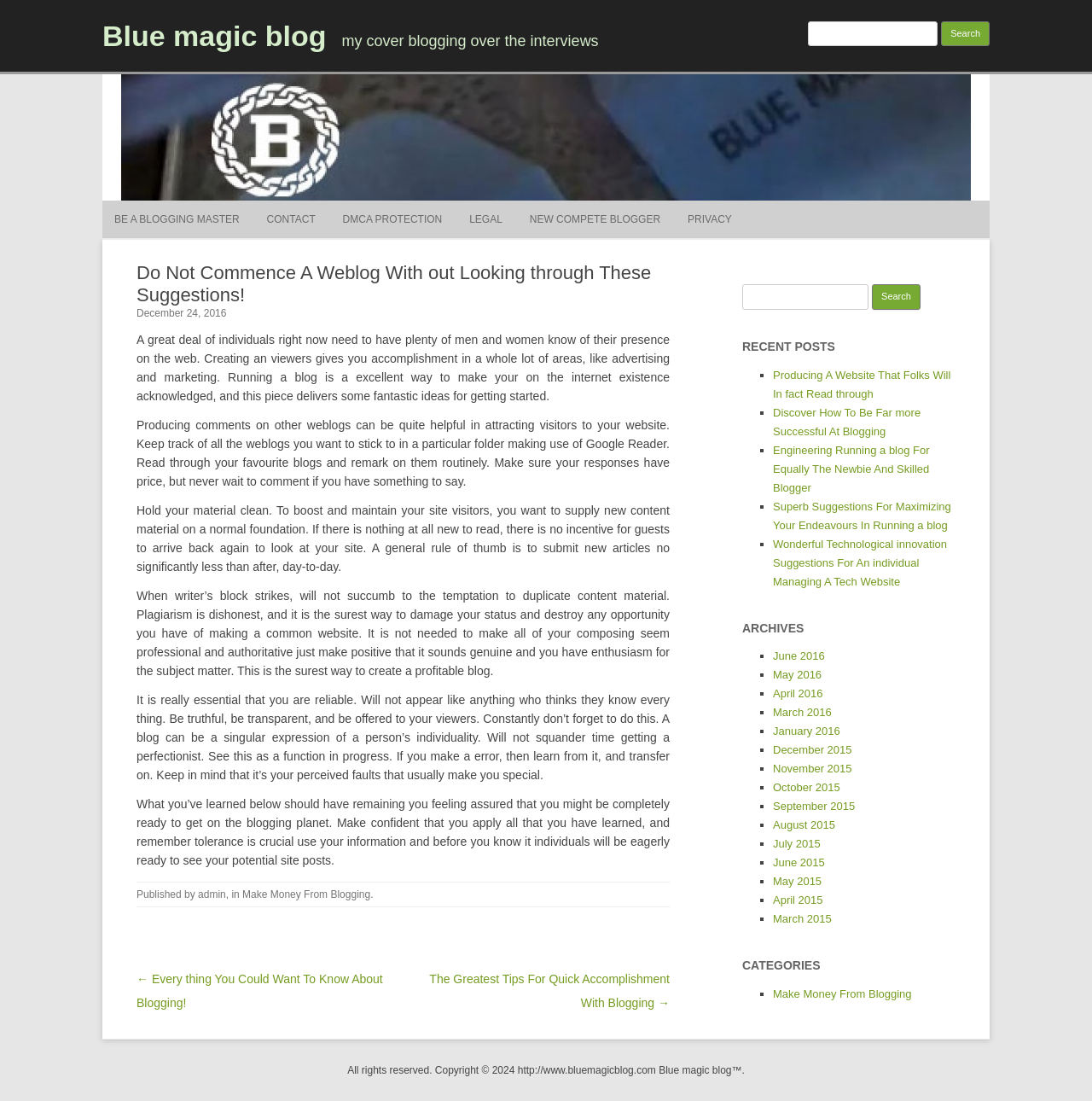Pinpoint the bounding box coordinates of the clickable area necessary to execute the following instruction: "Search for a blog post". The coordinates should be given as four float numbers between 0 and 1, namely [left, top, right, bottom].

[0.739, 0.018, 0.774, 0.041]